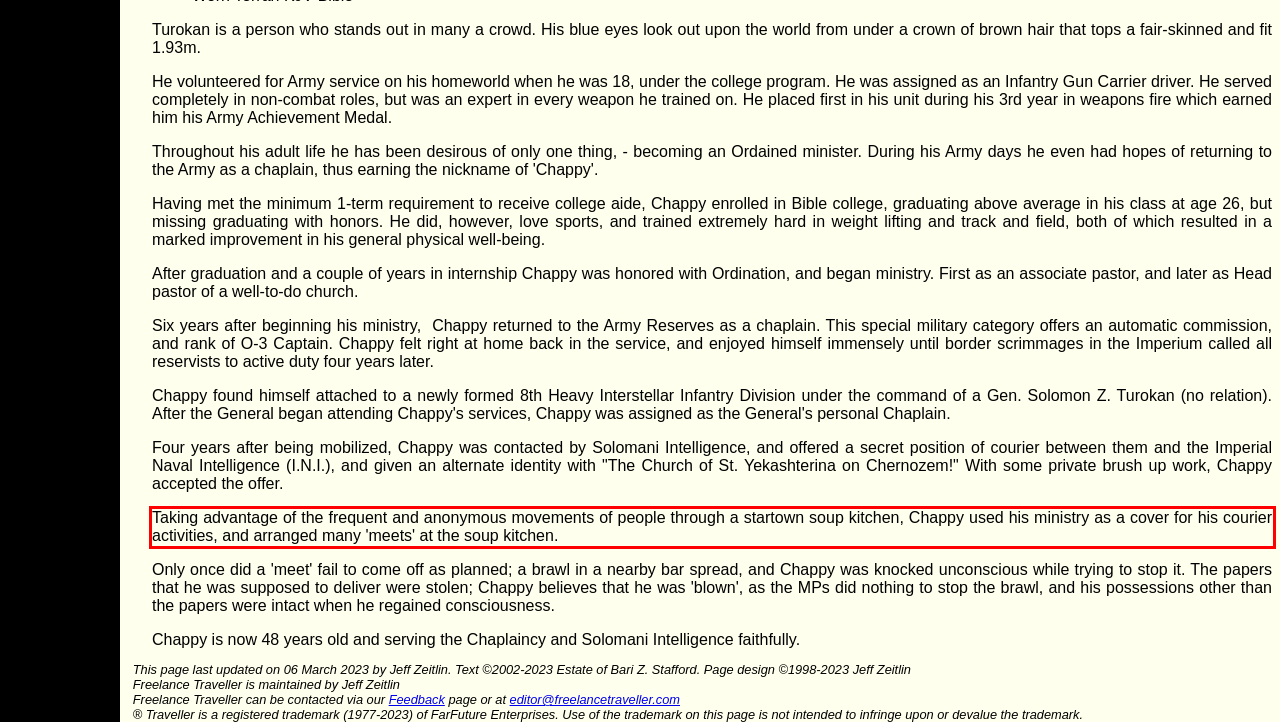Perform OCR on the text inside the red-bordered box in the provided screenshot and output the content.

Taking advantage of the frequent and anonymous movements of people through a startown soup kitchen, Chappy used his ministry as a cover for his courier activities, and arranged many 'meets' at the soup kitchen.